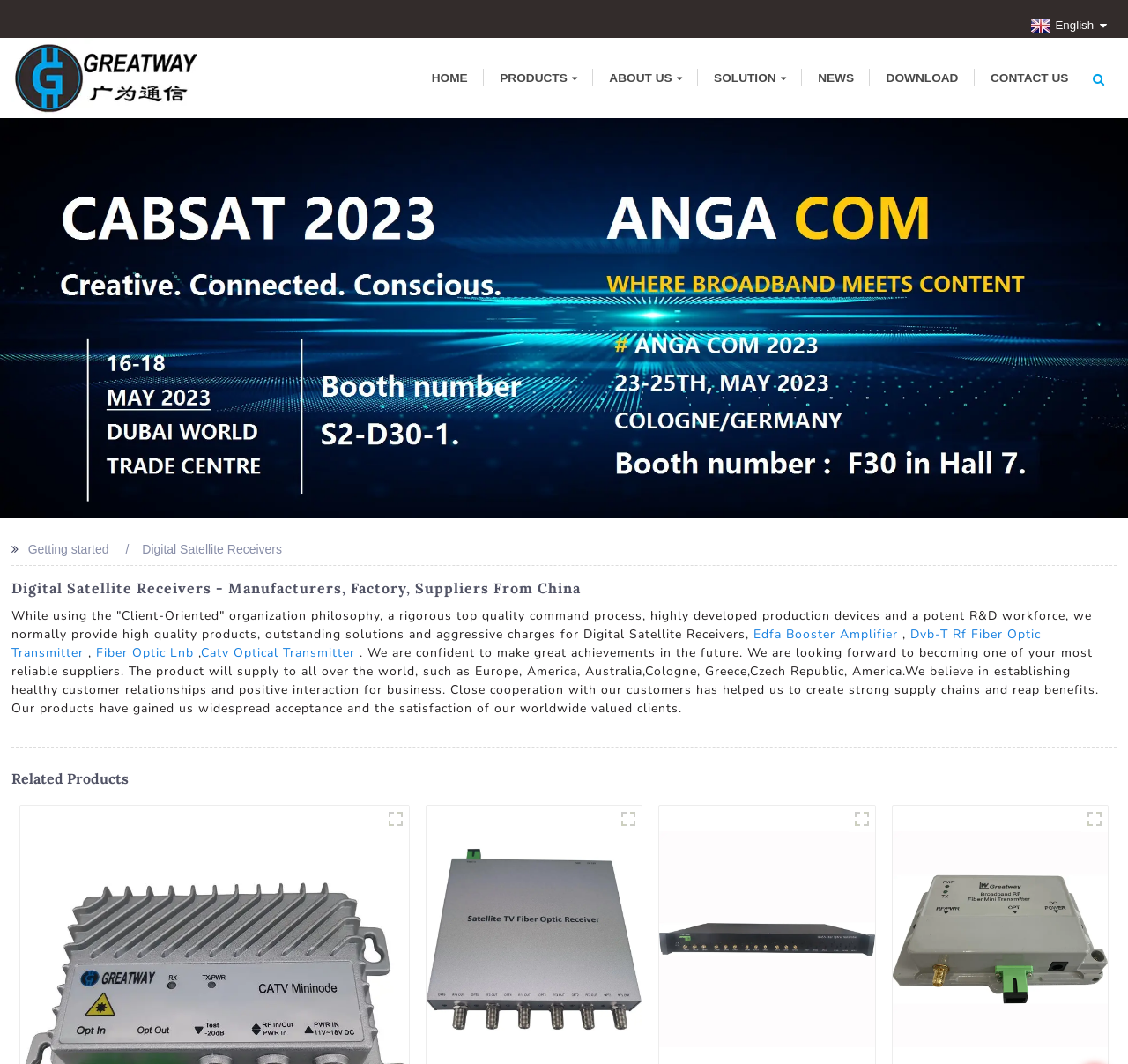What is the purpose of the company?
Use the information from the screenshot to give a comprehensive response to the question.

I inferred the purpose of the company by reading the text 'The product will supply to all over the world...' which suggests that the company's main goal is to supply products to customers around the world.